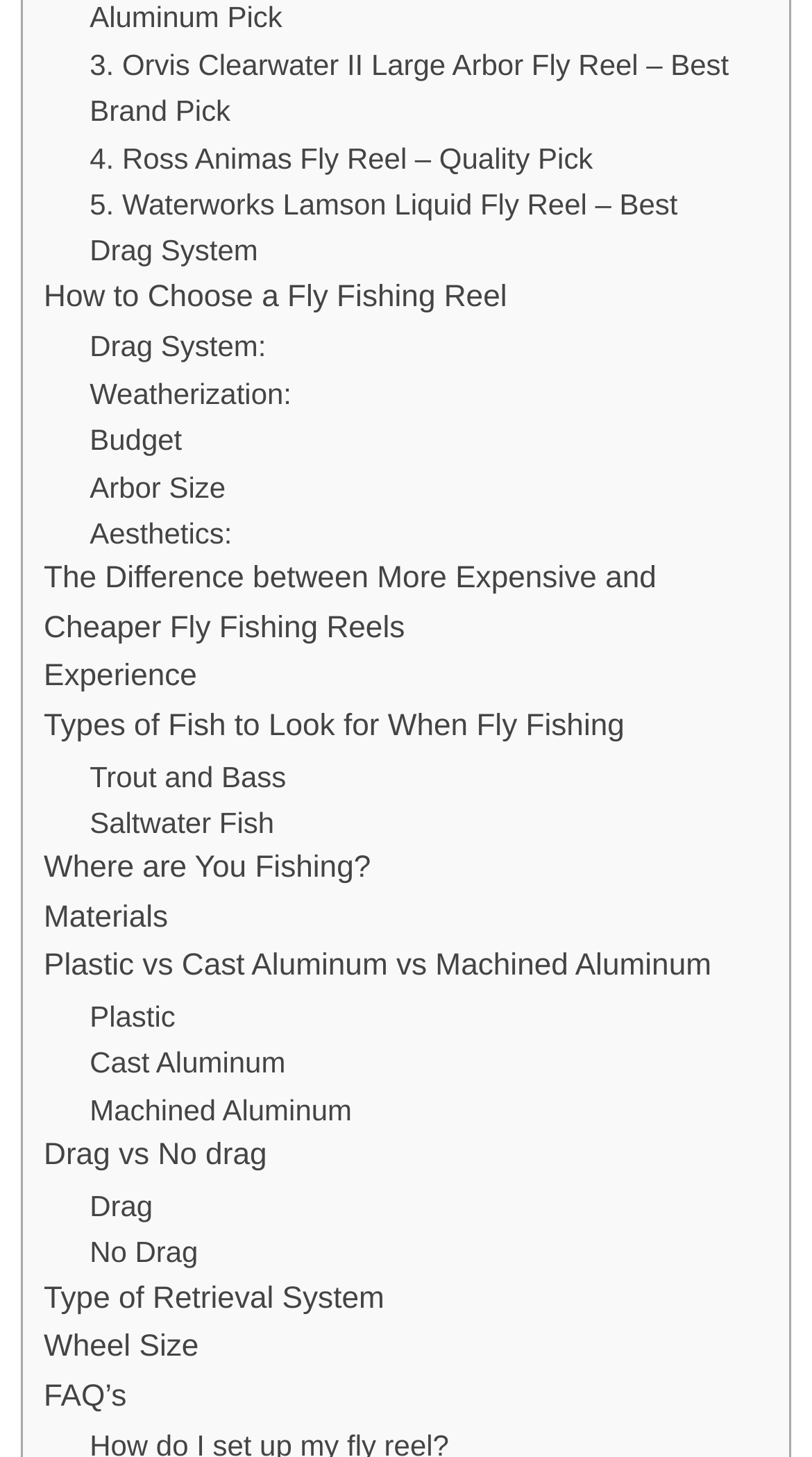Find the bounding box coordinates of the area that needs to be clicked in order to achieve the following instruction: "Go to Home page". The coordinates should be specified as four float numbers between 0 and 1, i.e., [left, top, right, bottom].

None